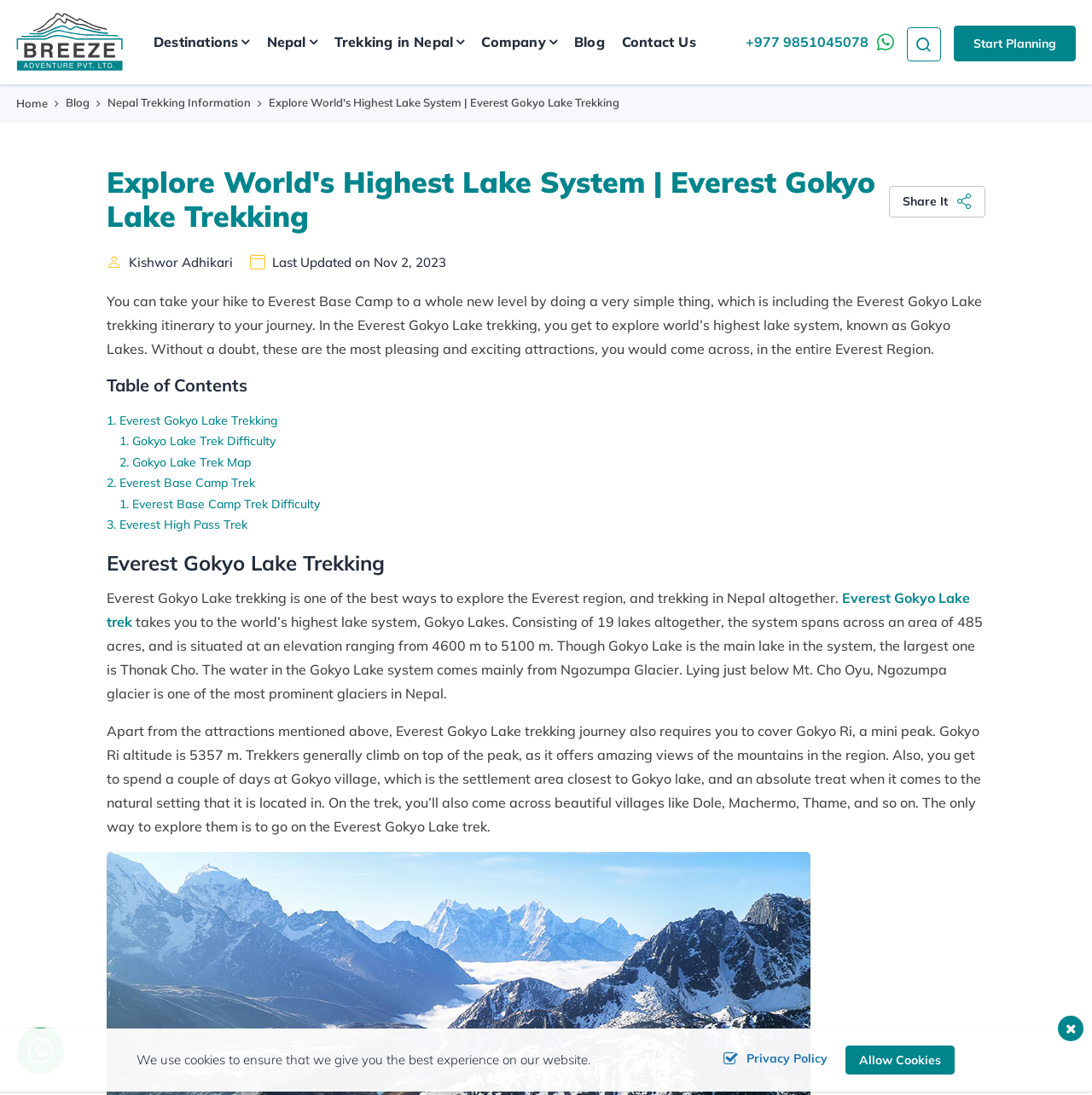Provide the bounding box coordinates for the area that should be clicked to complete the instruction: "Search for something".

[0.83, 0.019, 0.862, 0.058]